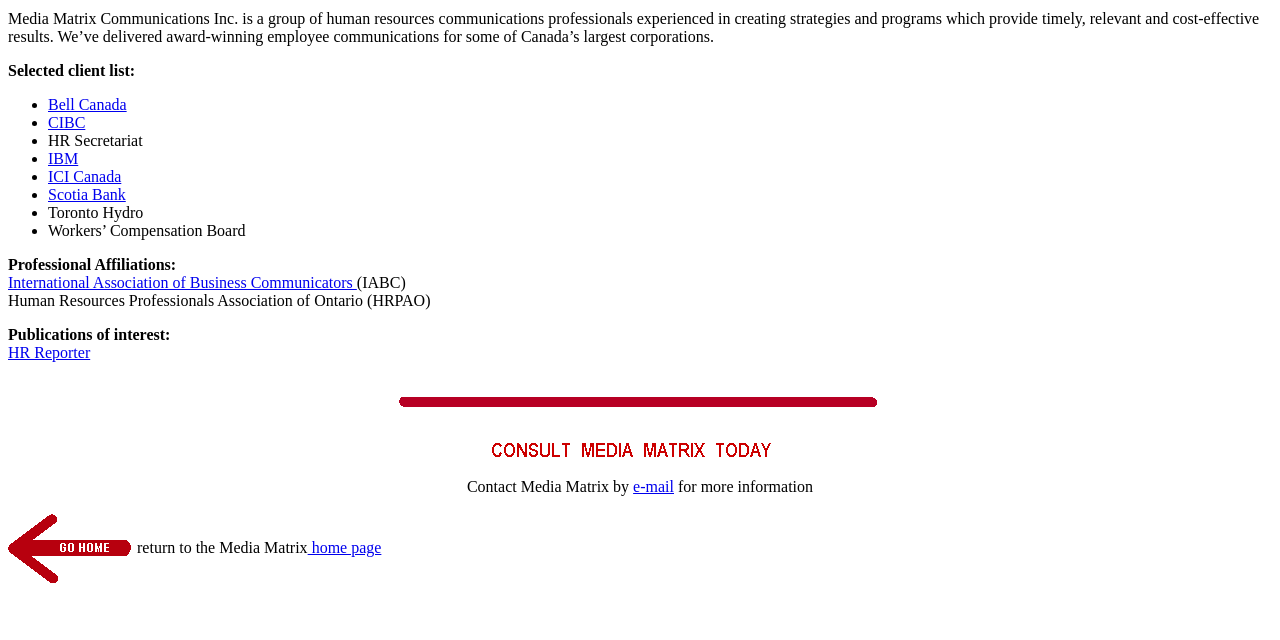Using the provided element description: "Dropbike", identify the bounding box coordinates. The coordinates should be four floats between 0 and 1 in the order [left, top, right, bottom].

None